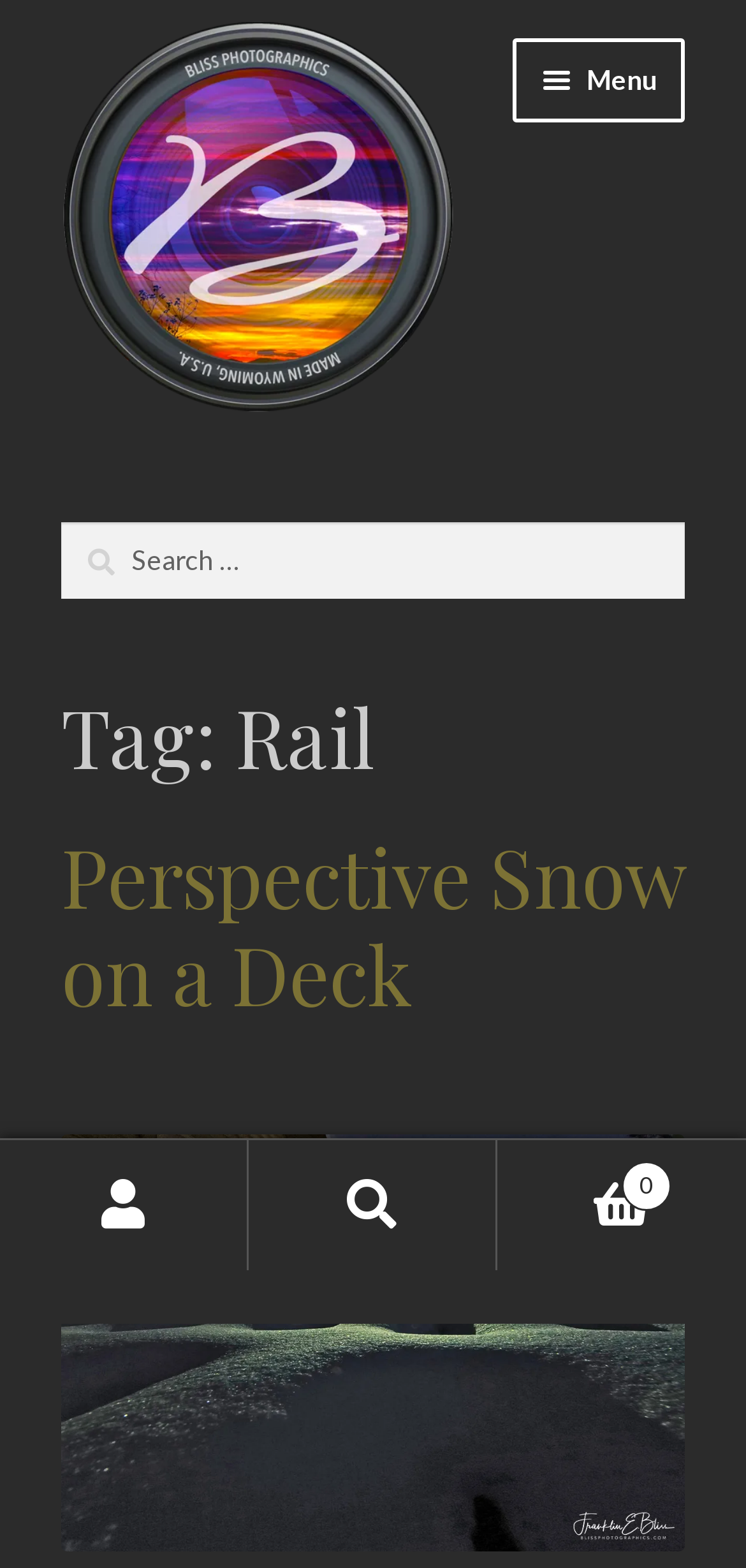Using the description "Perspective Snow on a Deck", predict the bounding box of the relevant HTML element.

[0.082, 0.525, 0.918, 0.656]